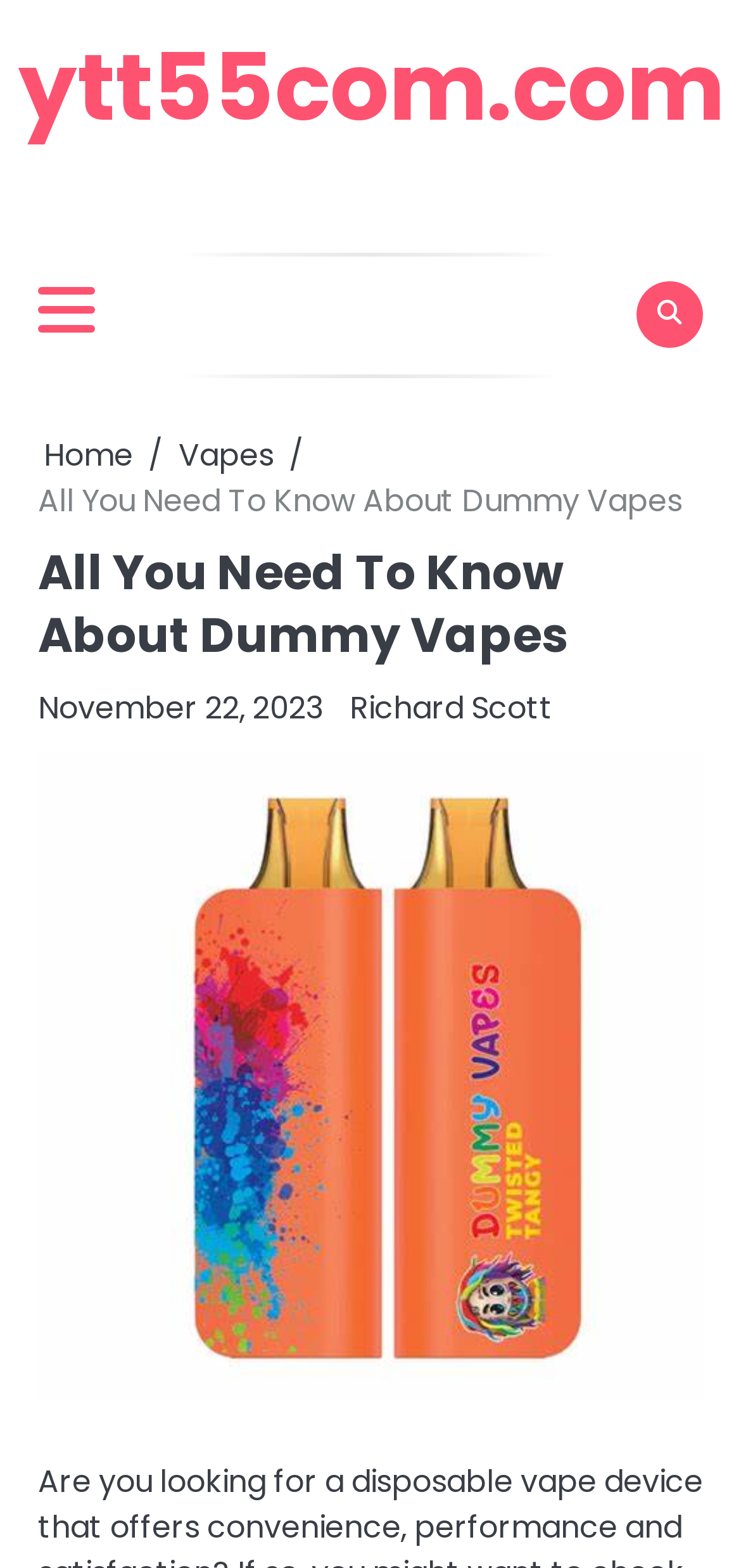Locate and generate the text content of the webpage's heading.

All You Need To Know About Dummy Vapes